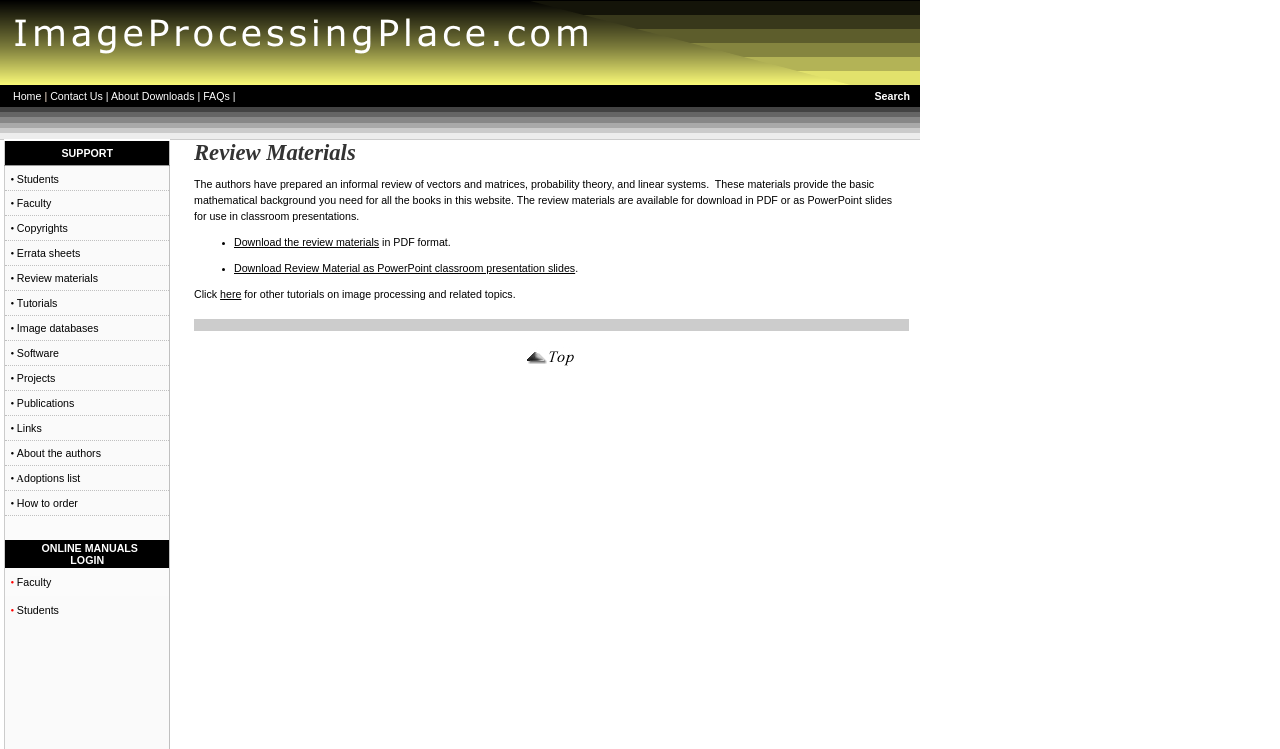Identify the bounding box coordinates for the element that needs to be clicked to fulfill this instruction: "Search". Provide the coordinates in the format of four float numbers between 0 and 1: [left, top, right, bottom].

[0.683, 0.12, 0.711, 0.136]